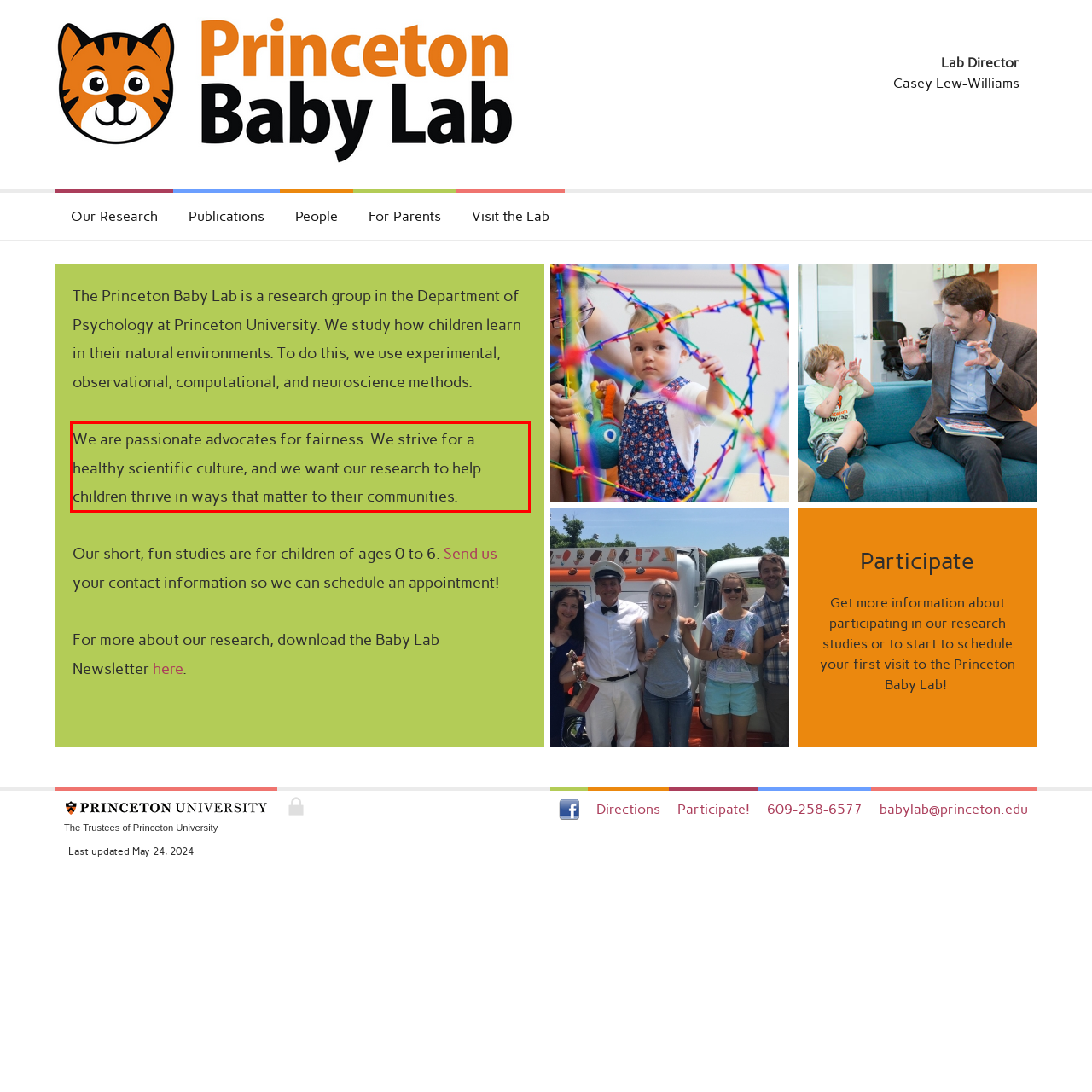Observe the screenshot of the webpage, locate the red bounding box, and extract the text content within it.

We are passionate advocates for fairness. We strive for a healthy scientific culture, and we want our research to help children thrive in ways that matter to their communities.